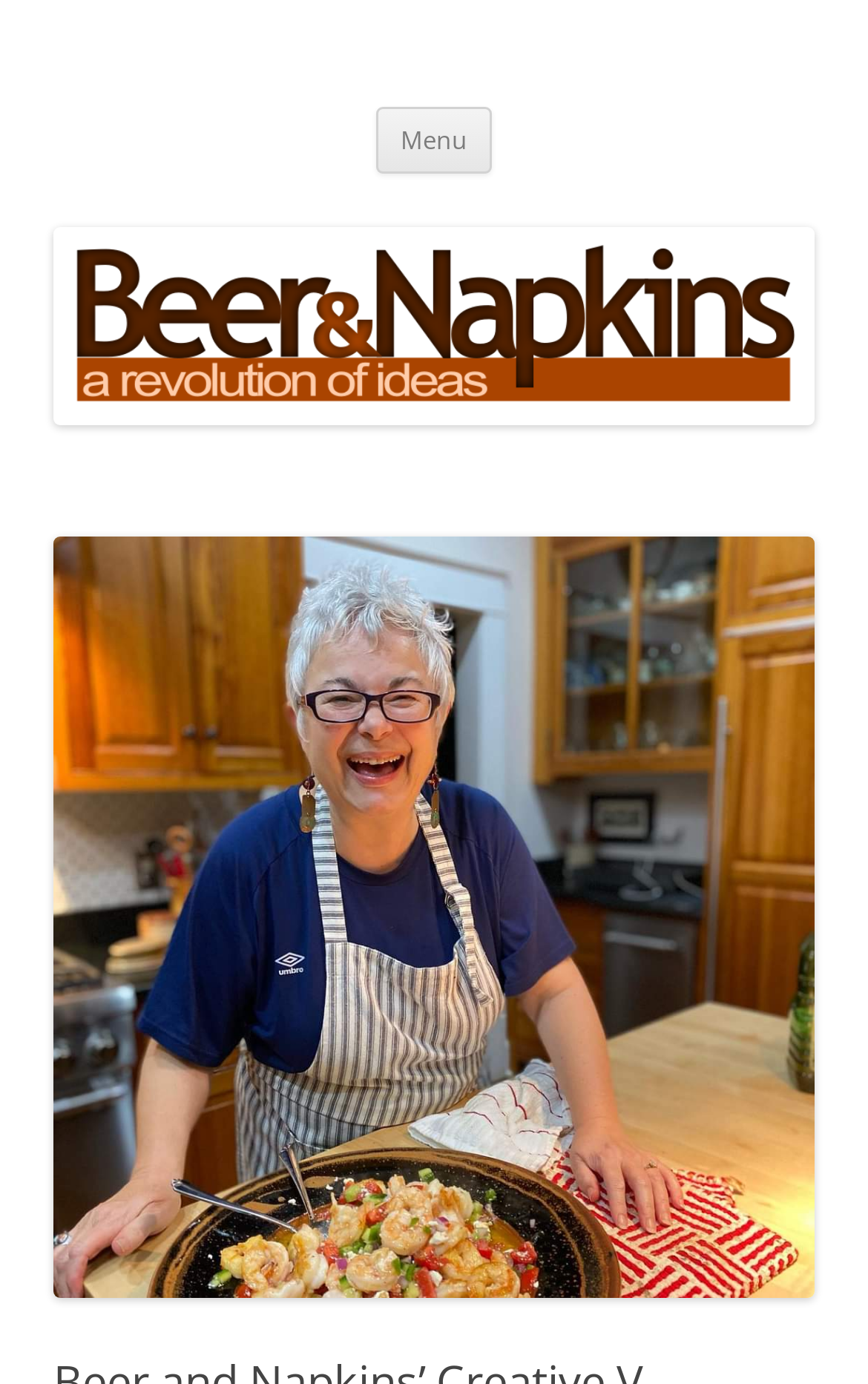Could you identify the text that serves as the heading for this webpage?

Beer and Napkins